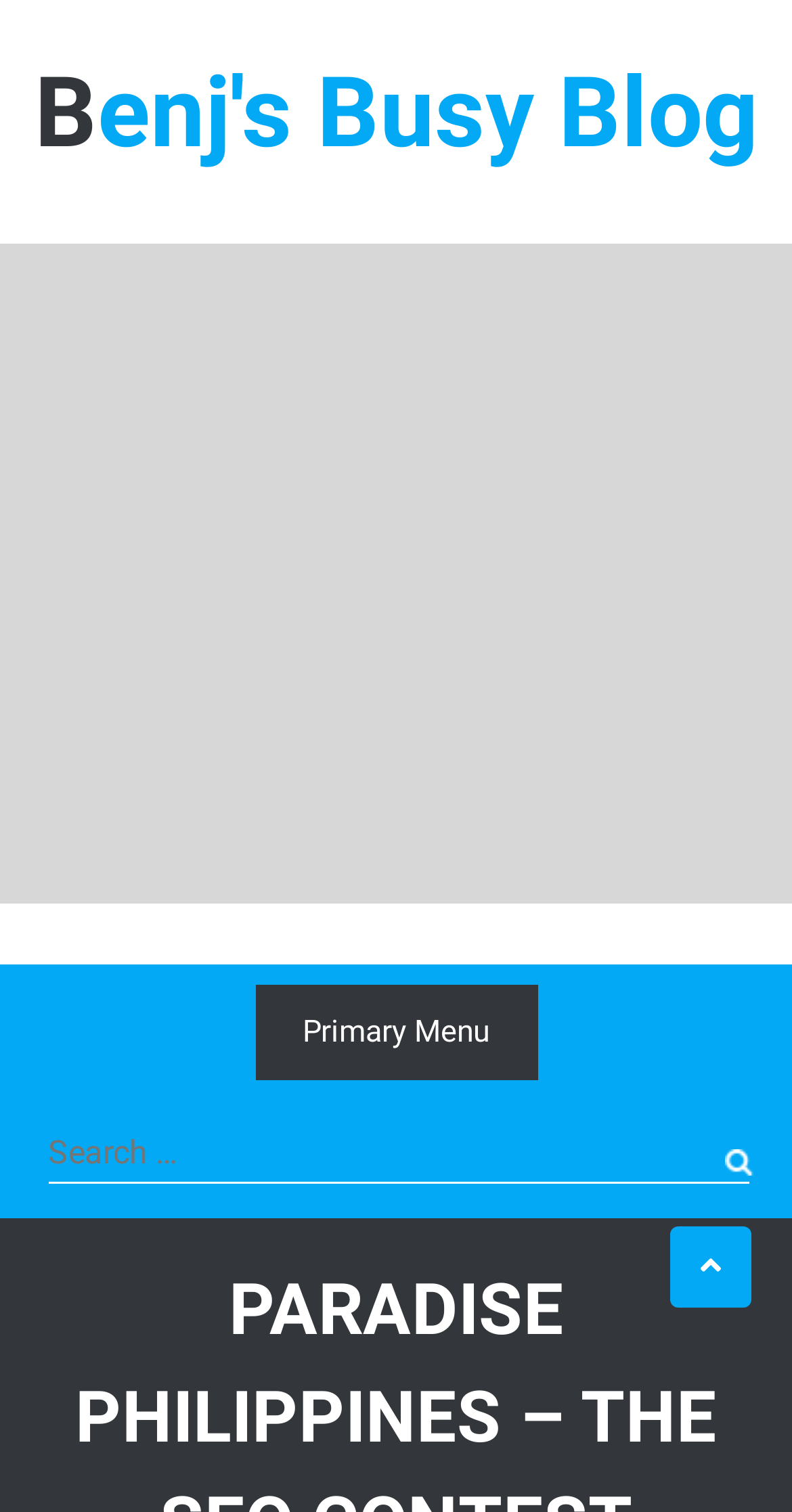Provide the bounding box coordinates in the format (top-left x, top-left y, bottom-right x, bottom-right y). All values are floating point numbers between 0 and 1. Determine the bounding box coordinate of the UI element described as: aria-label="Advertisement" name="aswift_0" title="Advertisement"

[0.0, 0.161, 1.0, 0.598]